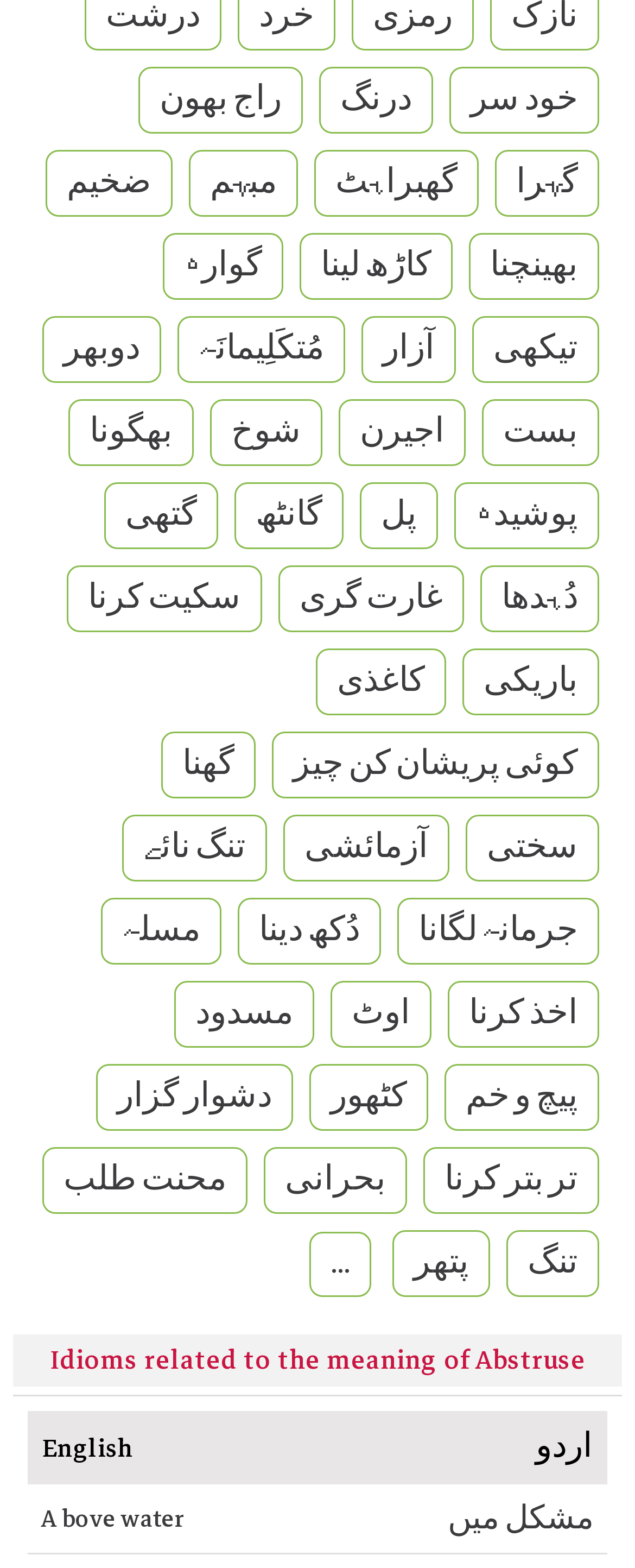What is the meaning of 'مبہم' in English?
Using the image as a reference, answer the question with a short word or phrase.

Abstruse